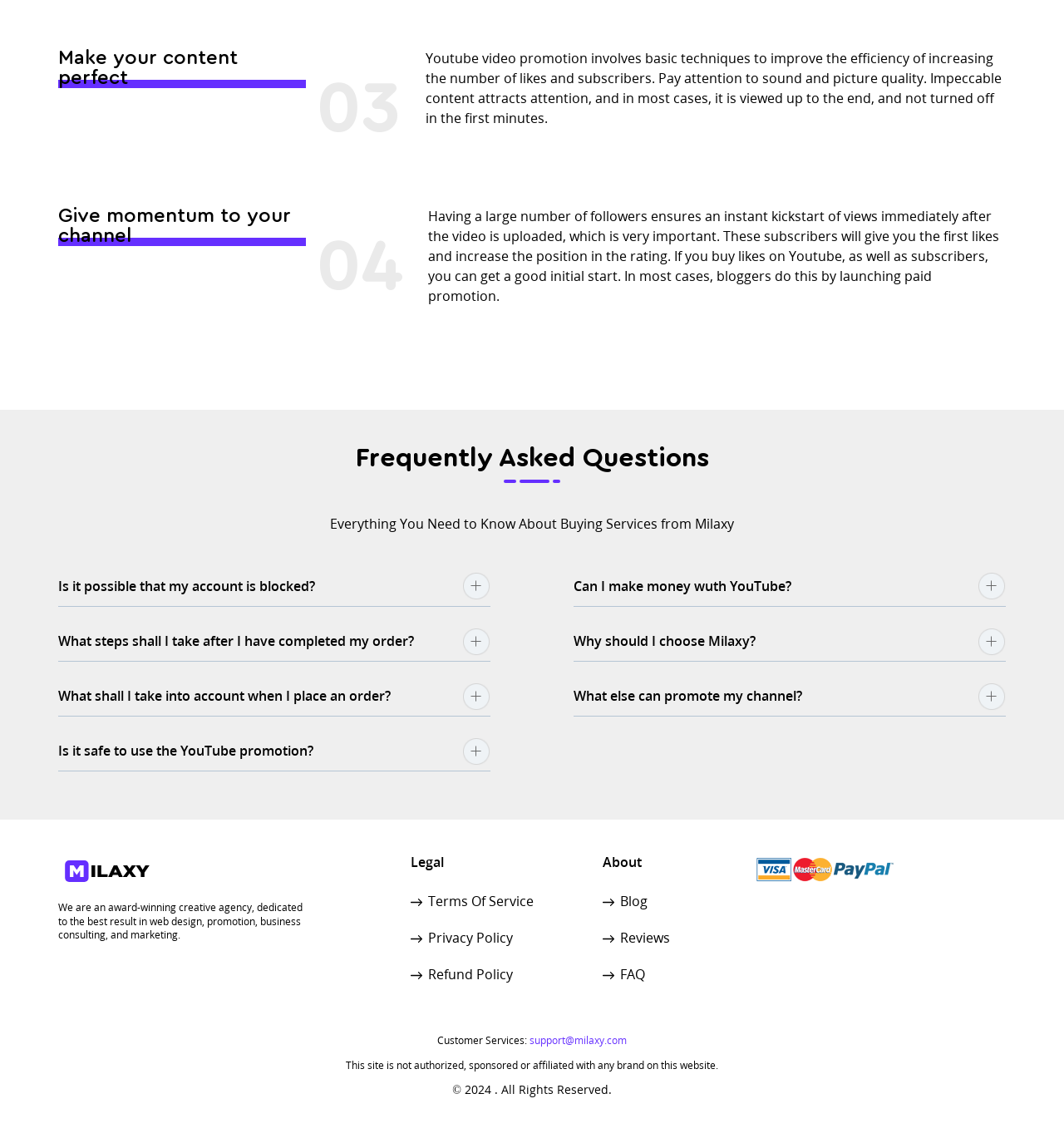Identify the bounding box coordinates of the region I need to click to complete this instruction: "Click on 'Terms Of Service'".

[0.386, 0.78, 0.501, 0.797]